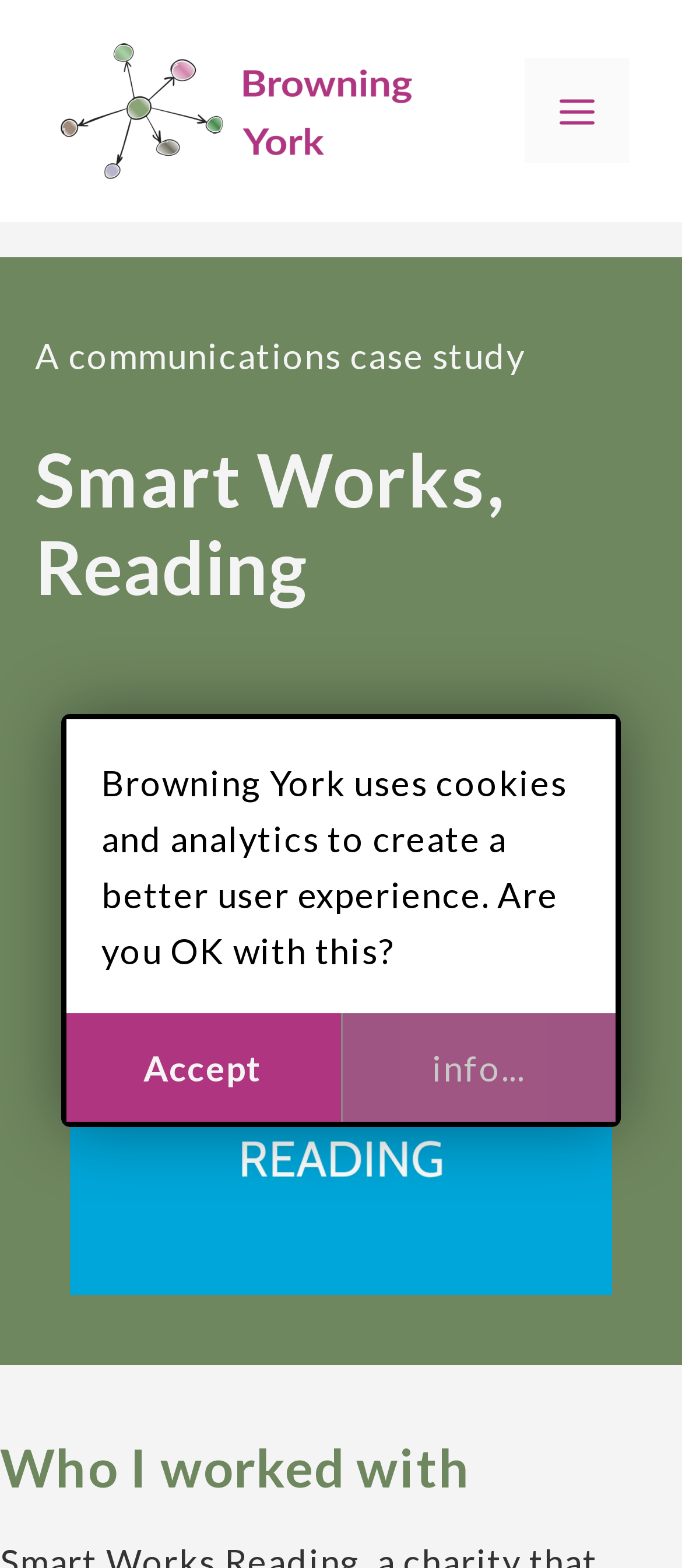Provide the bounding box coordinates of the HTML element described as: "alt="Browning York"". The bounding box coordinates should be four float numbers between 0 and 1, i.e., [left, top, right, bottom].

[0.077, 0.054, 0.615, 0.081]